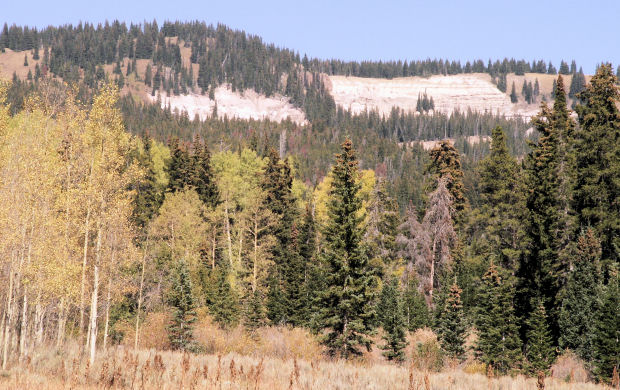Using the information from the screenshot, answer the following question thoroughly:
What is the terrain of the mountain slope in the background?

The caption characterizes the background as a rugged mountain slope, featuring steep cliffs and rocky features that contrast with the dense forest below.